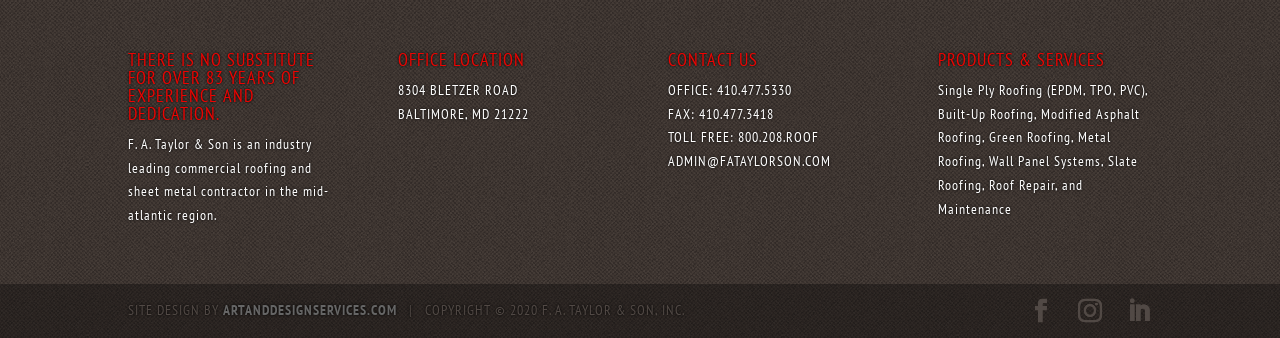Please specify the bounding box coordinates in the format (top-left x, top-left y, bottom-right x, bottom-right y), with all values as floating point numbers between 0 and 1. Identify the bounding box of the UI element described by: Facebook

[0.804, 0.885, 0.823, 0.962]